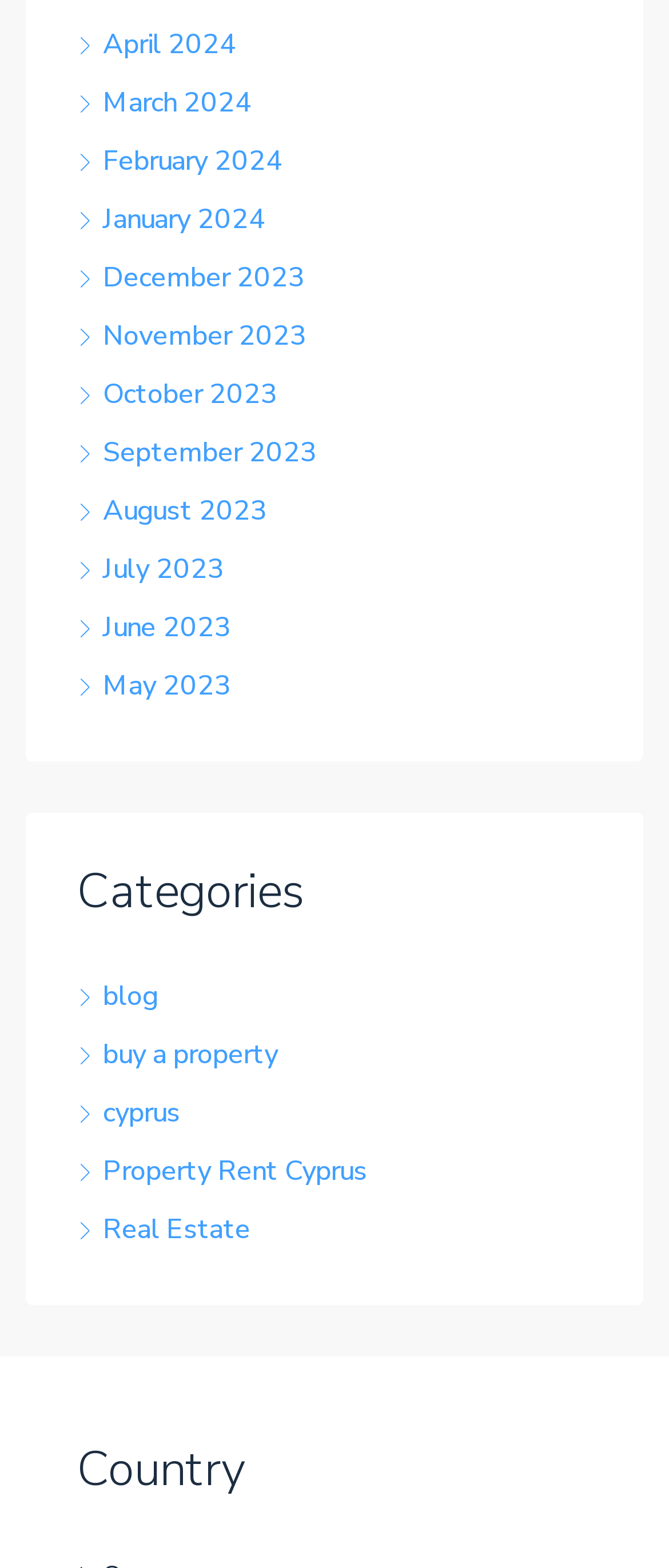What is the first category listed?
Using the screenshot, give a one-word or short phrase answer.

blog